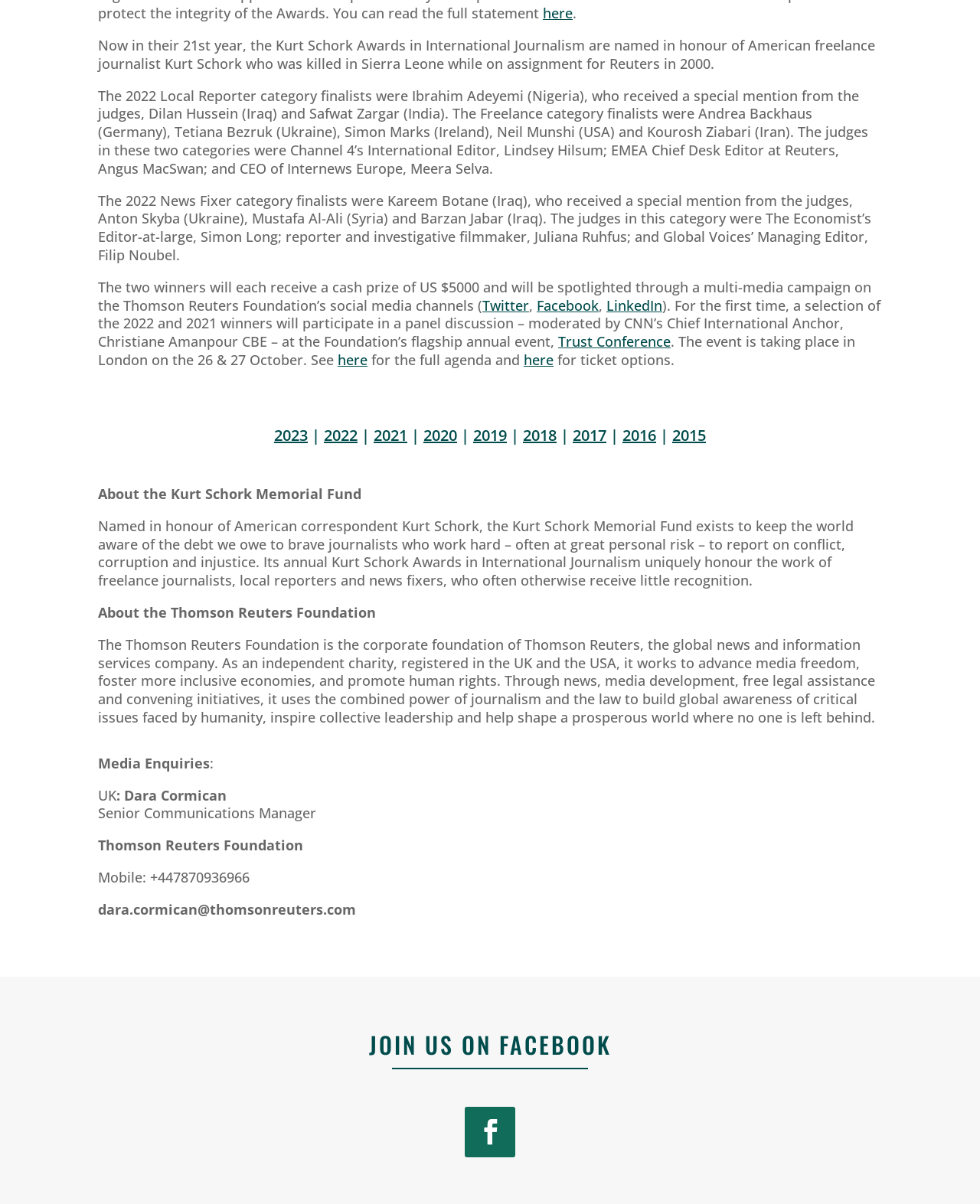Observe the image and answer the following question in detail: What is the name of the charity mentioned on the webpage?

The webpage mentions the Thomson Reuters Foundation, which is the corporate foundation of Thomson Reuters, the global news and information services company, and works to advance media freedom, foster more inclusive economies, and promote human rights.